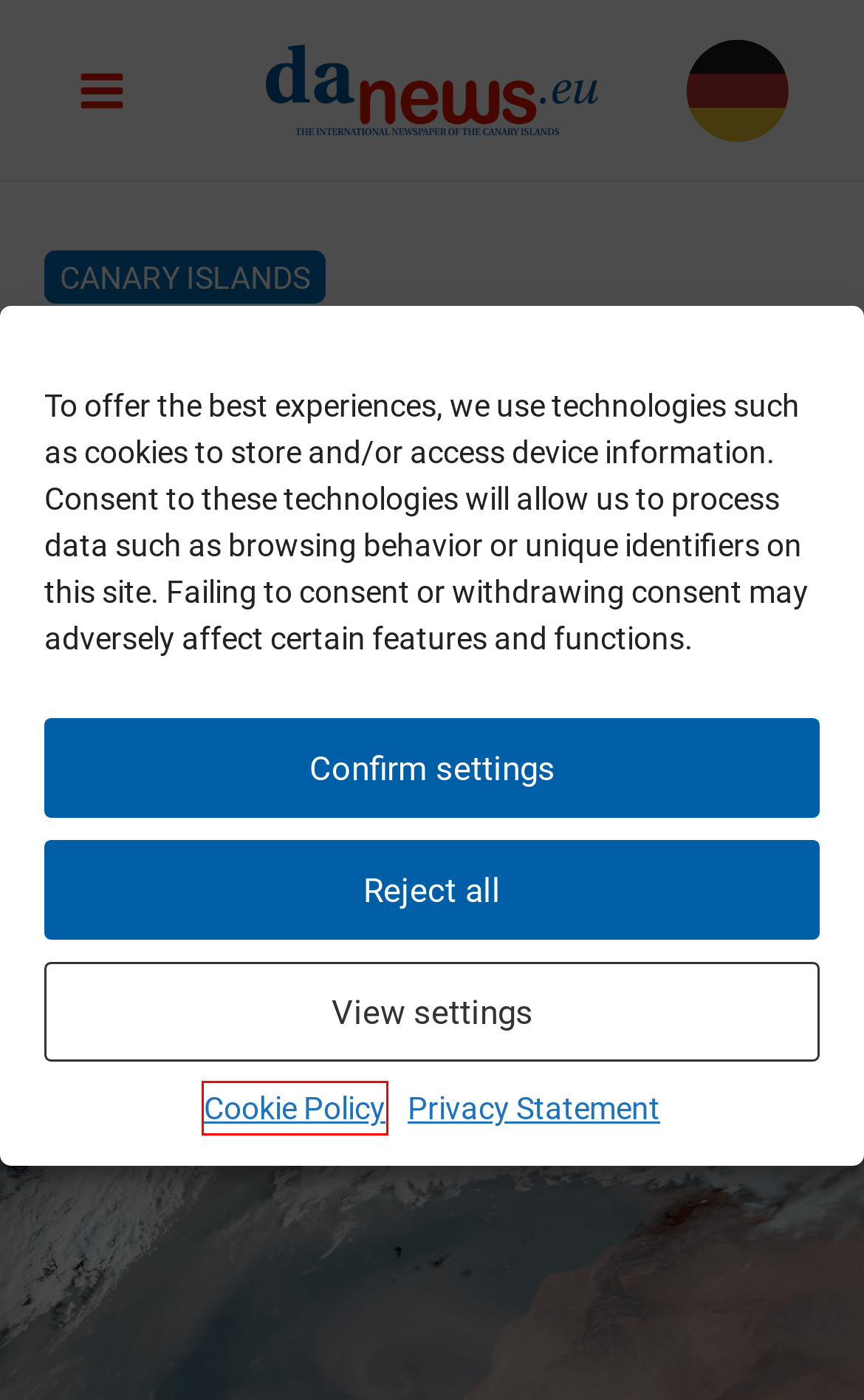Given a screenshot of a webpage with a red bounding box around an element, choose the most appropriate webpage description for the new page displayed after clicking the element within the bounding box. Here are the candidates:
A. DA News - Online-Nachrichten
B. Inicio - Grupo Plató del Atlántico
C. Portada - Atlántico Televisión
D. Kiosko y Más
E. Calima intensifies in the Canary Islands
F. Privacy Statement (UE) - DA News
G. Cookie Policy - DA News
H. DA News - DA News

G